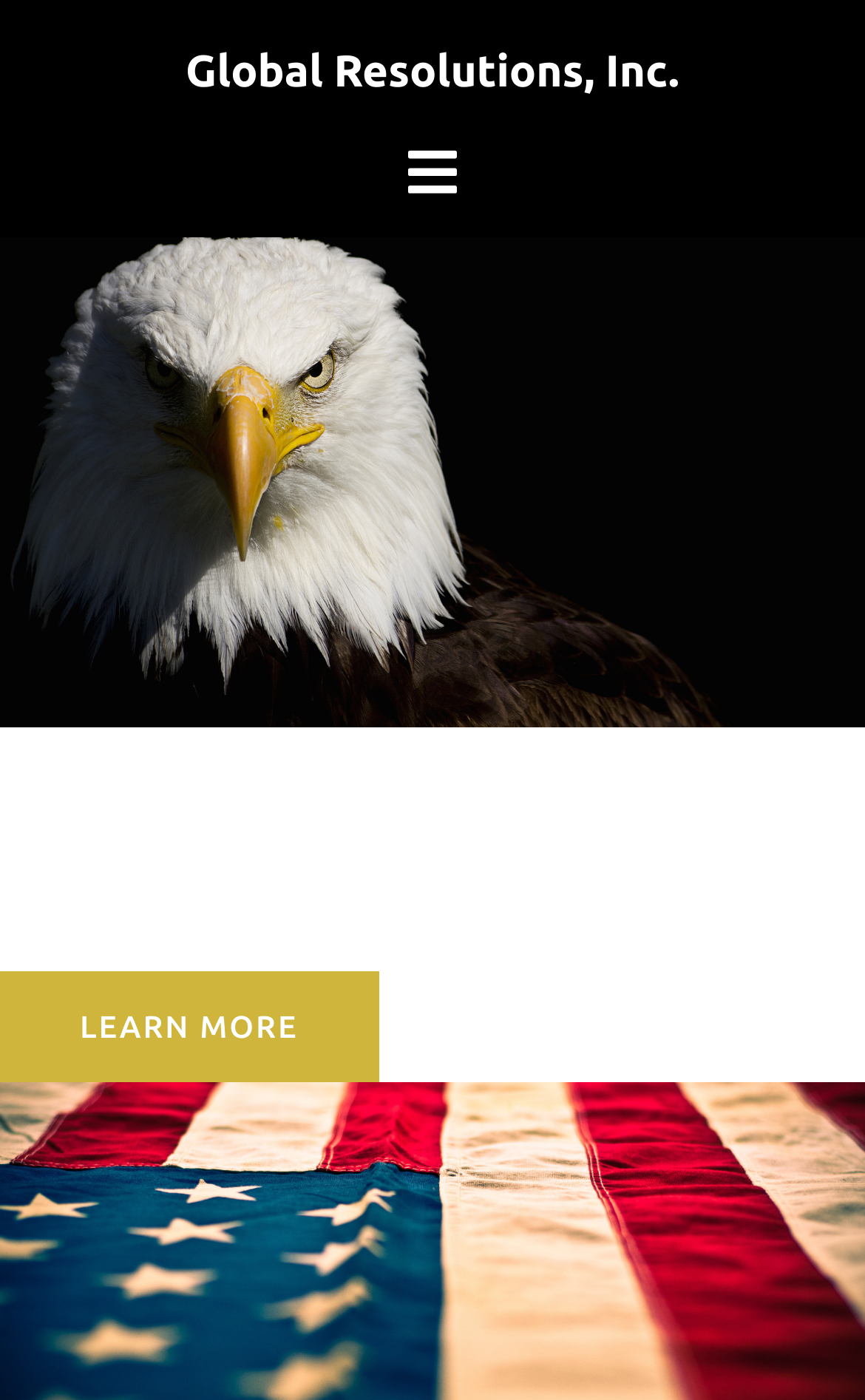Determine the bounding box coordinates for the UI element described. Format the coordinates as (top-left x, top-left y, bottom-right x, bottom-right y) and ensure all values are between 0 and 1. Element description: Learn More

[0.0, 0.694, 0.437, 0.773]